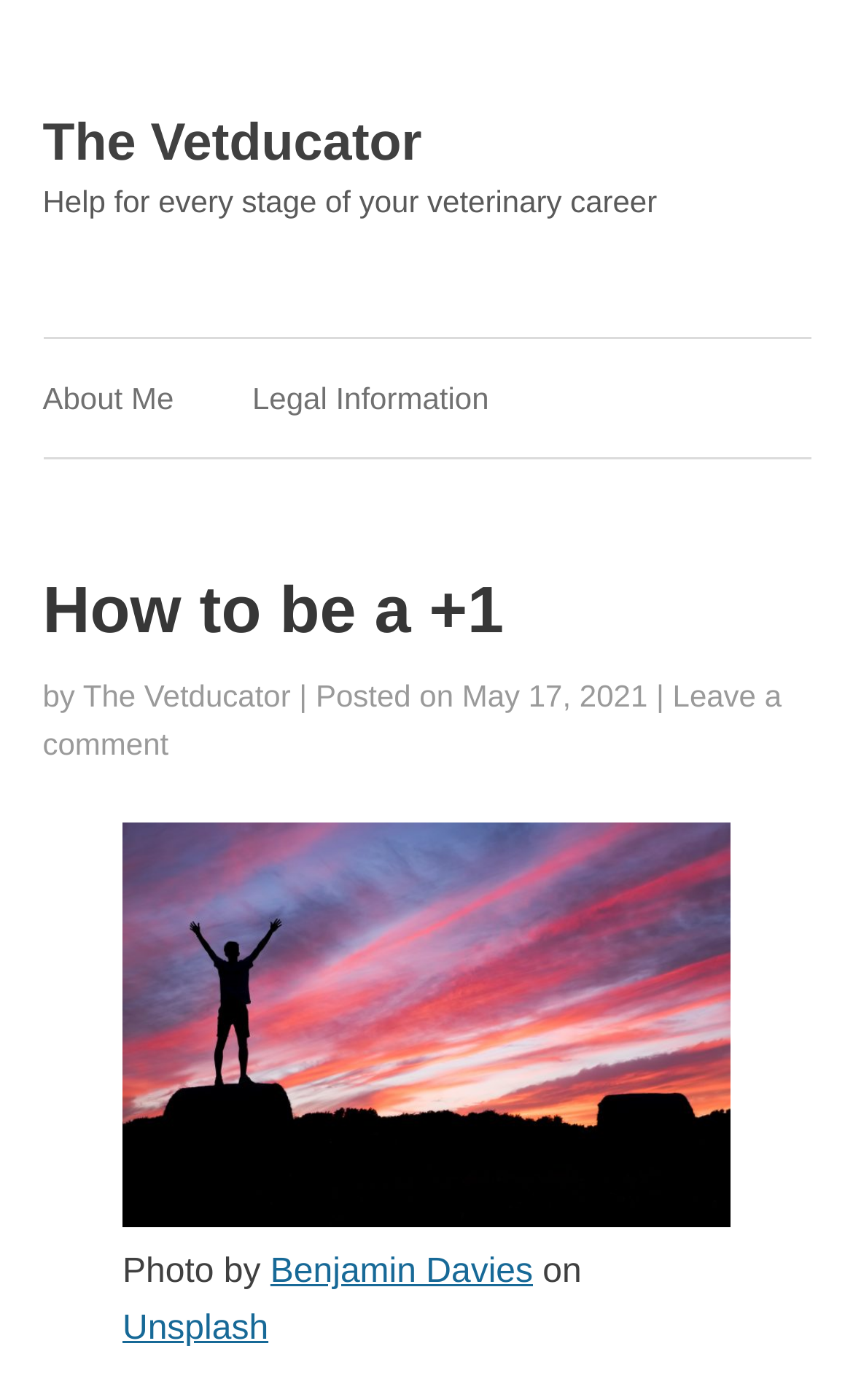Refer to the image and answer the question with as much detail as possible: What is the source of the photo?

The source of the photo can be found in the figure caption section of the webpage, where it says 'Photo by Benjamin Davies on Unsplash'. This indicates that the photo is from Unsplash.